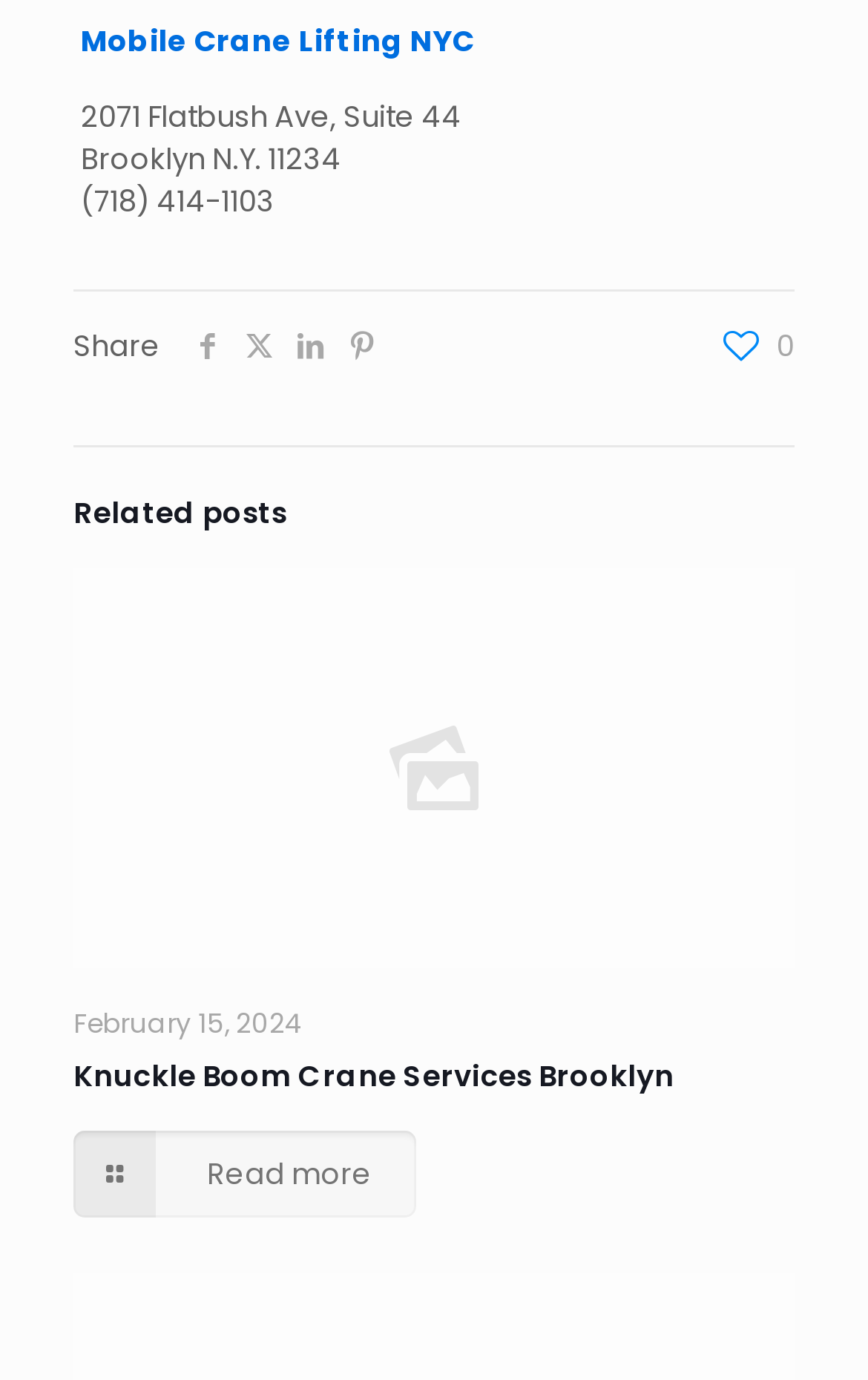What is the address of the company?
Provide a thorough and detailed answer to the question.

I found the address by looking at the static text elements at the top of the page, which provide the company's location as 2071 Flatbush Ave, Suite 44, Brooklyn N.Y. 11234.